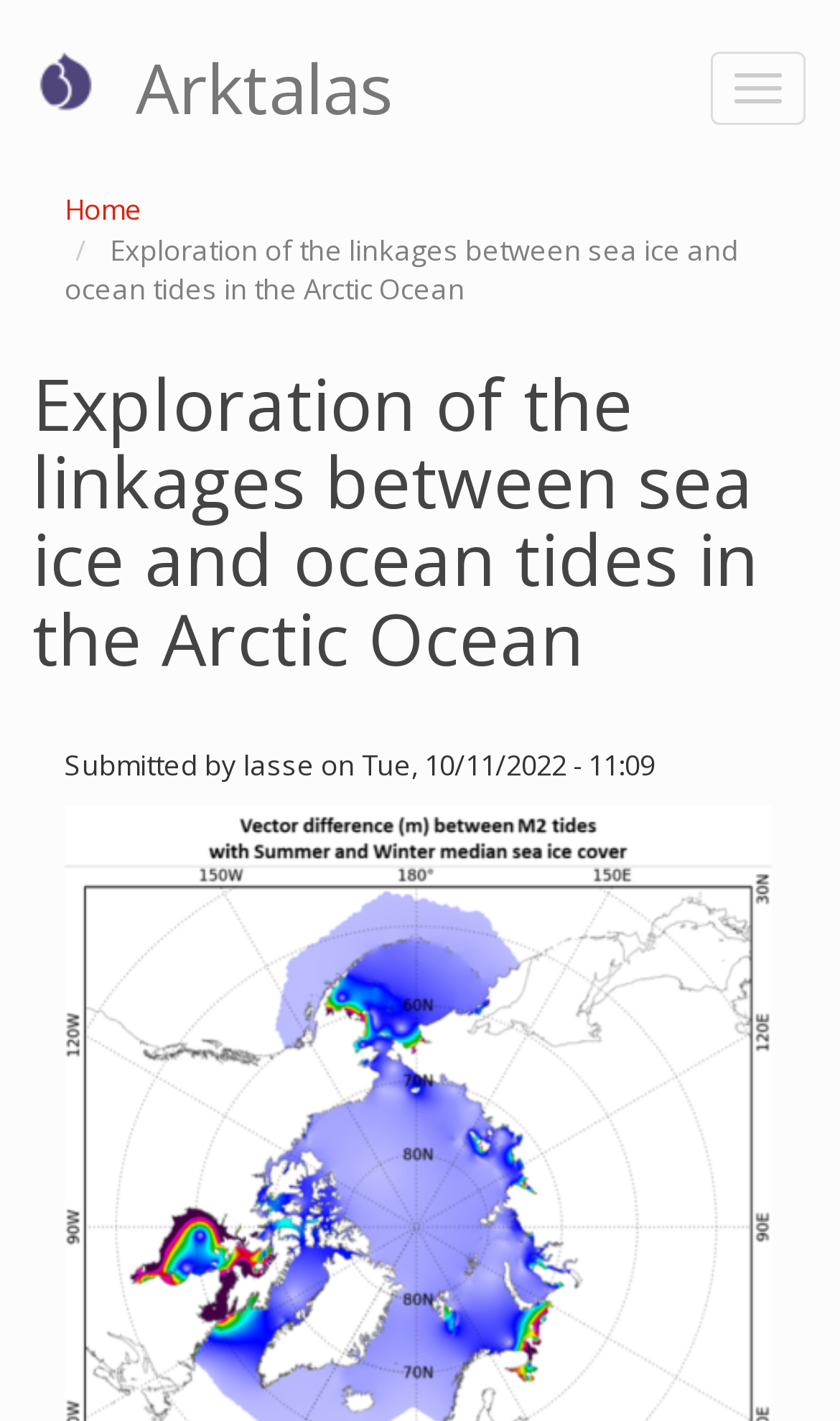Given the webpage screenshot, identify the bounding box of the UI element that matches this description: "Toggle navigation".

[0.846, 0.036, 0.959, 0.088]